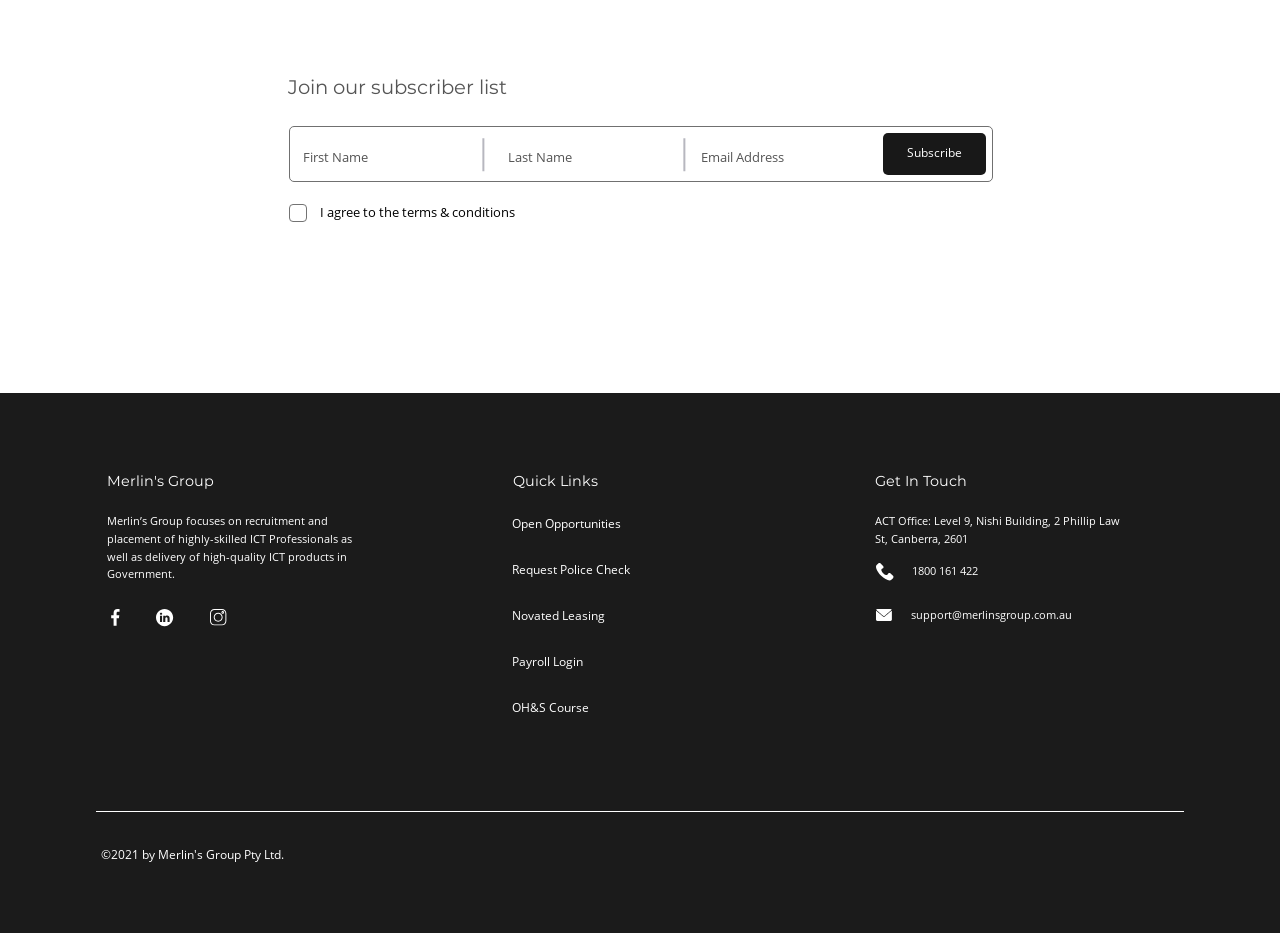Can you find the bounding box coordinates for the UI element given this description: "Novated Leasing"? Provide the coordinates as four float numbers between 0 and 1: [left, top, right, bottom].

[0.4, 0.636, 0.511, 0.685]